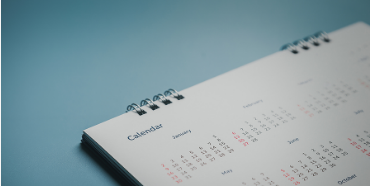Generate an in-depth description of the image.

The image showcases a close-up view of a spiral-bound calendar placed on a smooth, blue surface. The calendar displays the months from January through December, highlighting the dates distinctly. This visual representation emphasizes the organization and tracking of time, integral for planning and observing key events throughout the year. It ties into the theme of "God's Annual Holy Days," which is likely referenced in the context, indicating a religious significance to the calendar's use. The calendar serves not only as a practical tool but also as a spiritual guide for individuals marking significant dates in their faith journey.